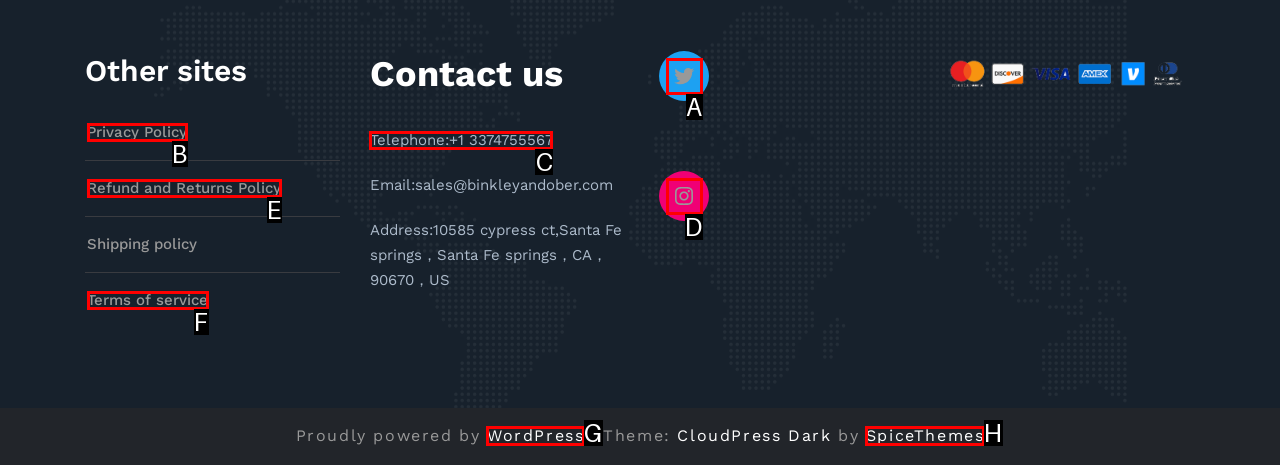Among the marked elements in the screenshot, which letter corresponds to the UI element needed for the task: Contact us by phone?

C